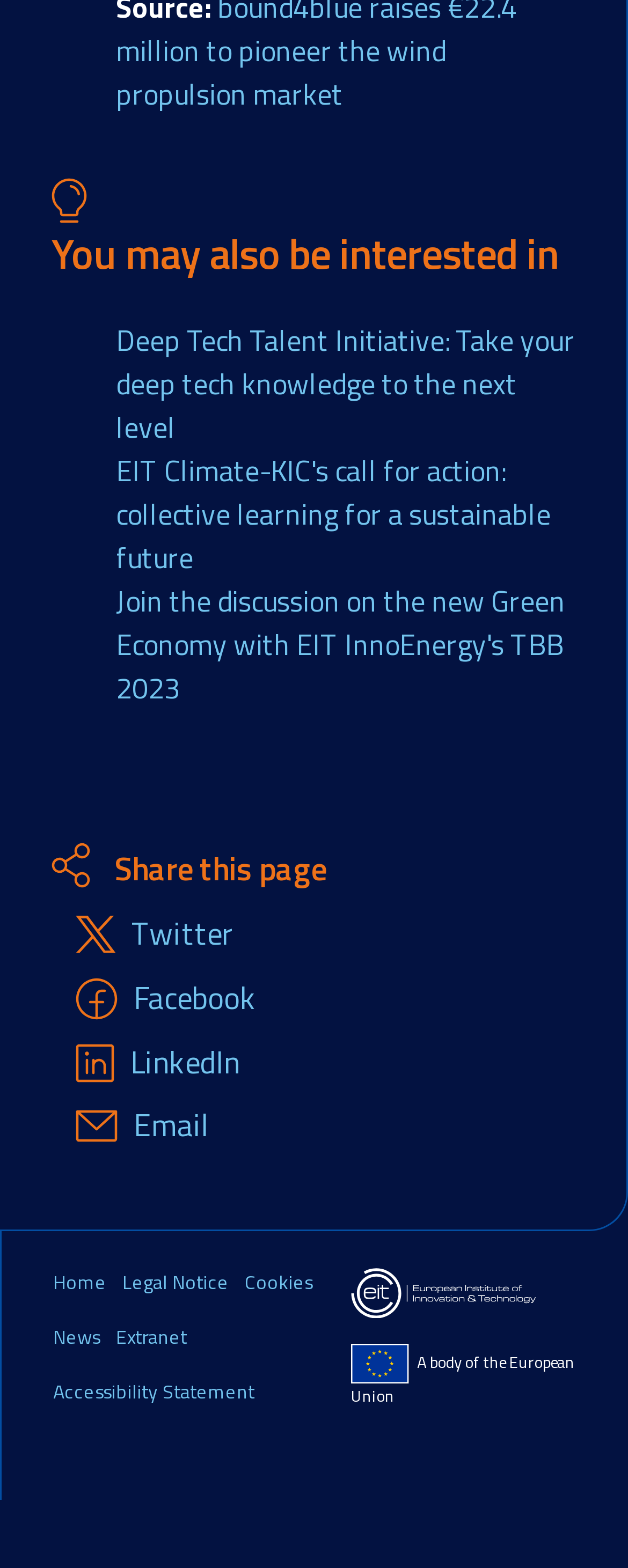Use a single word or phrase to answer the question:
How many links are there in the 'You may also be interested in' section?

3